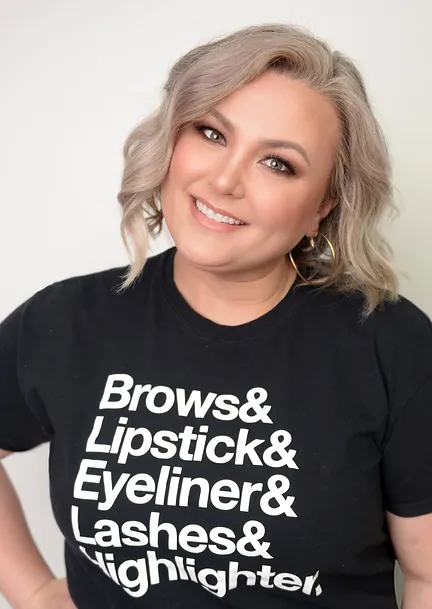Offer a detailed narrative of the image's content.

In this vibrant image, a confident woman with stylish, wavy blonde hair smiles warmly at the camera. She is dressed in a black t-shirt adorned with prominent white text listing various makeup products: "Brows& Lipstick& Eyeliner& Lashes& Highlight." Her expression radiates enthusiasm and approachability, reflecting a passion for makeup artistry. The soft, neutral background further emphasizes her features and outfit, creating a polished and professional look. This portrait captures the essence of her expertise, resonating with those seeking beauty and makeup inspiration.